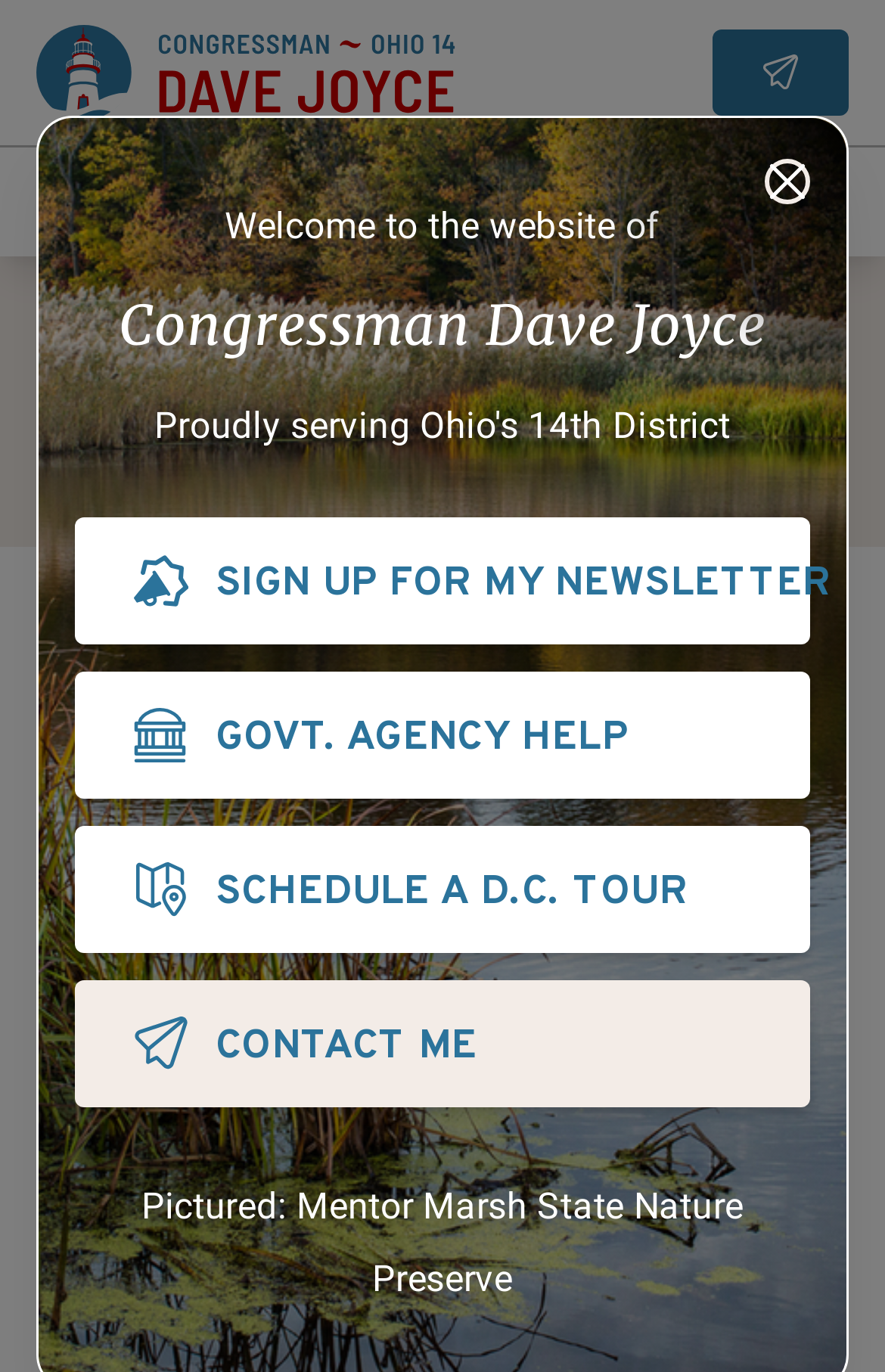Can you find and generate the webpage's heading?

Welcome to the website of